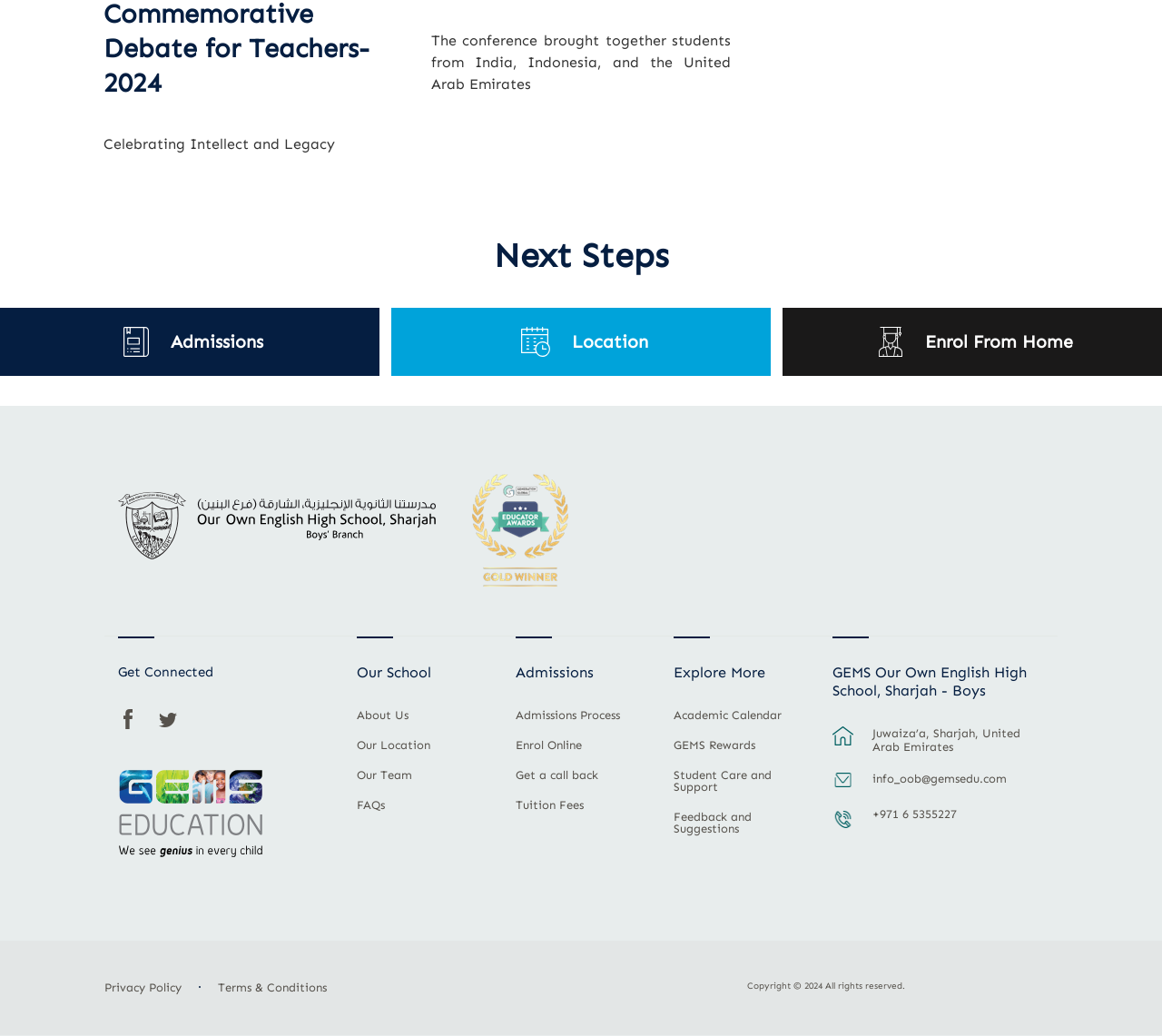How many headings are there on the page? Observe the screenshot and provide a one-word or short phrase answer.

6